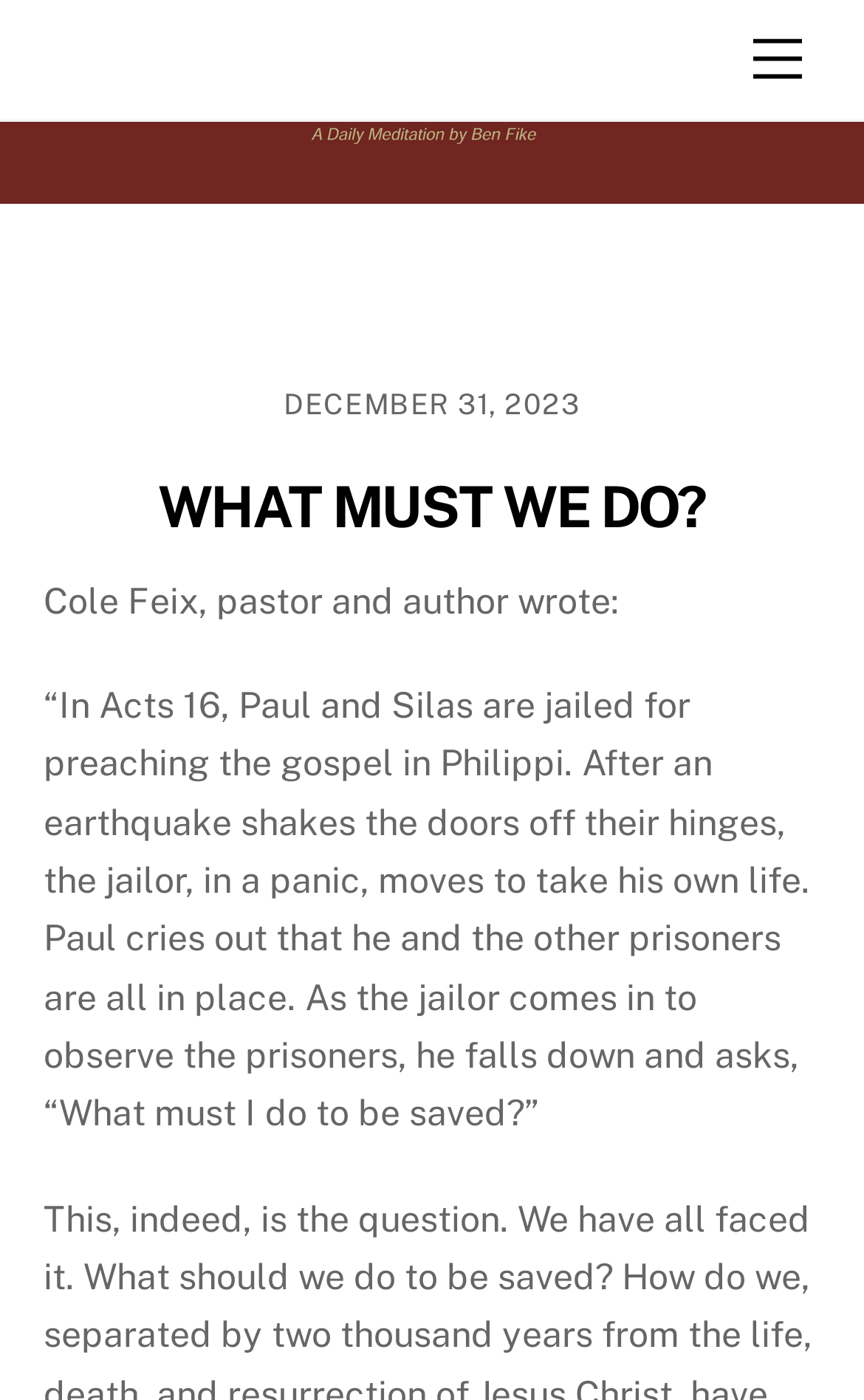Describe all the significant parts and information present on the webpage.

The webpage is titled "WHAT MUST WE DO? - Red Mountain Journal" and has a prominent link labeled "Menu" at the top right corner. Below the menu link, there is a time element, followed by a static text displaying the date "DECEMBER 31, 2023". 

A heading element with the same title "WHAT MUST WE DO?" is positioned below the date, accompanied by a link with the same title. 

The main content of the webpage is a passage written by Cole Feix, a pastor and author. The passage is a biblical reflection, describing a scene from Acts 16 where Paul and Silas are jailed for preaching the gospel in Philippi. The passage goes on to describe how an earthquake leads to a dramatic turn of events, culminating in the jailor asking Paul and the other prisoners, "What must I do to be saved?"